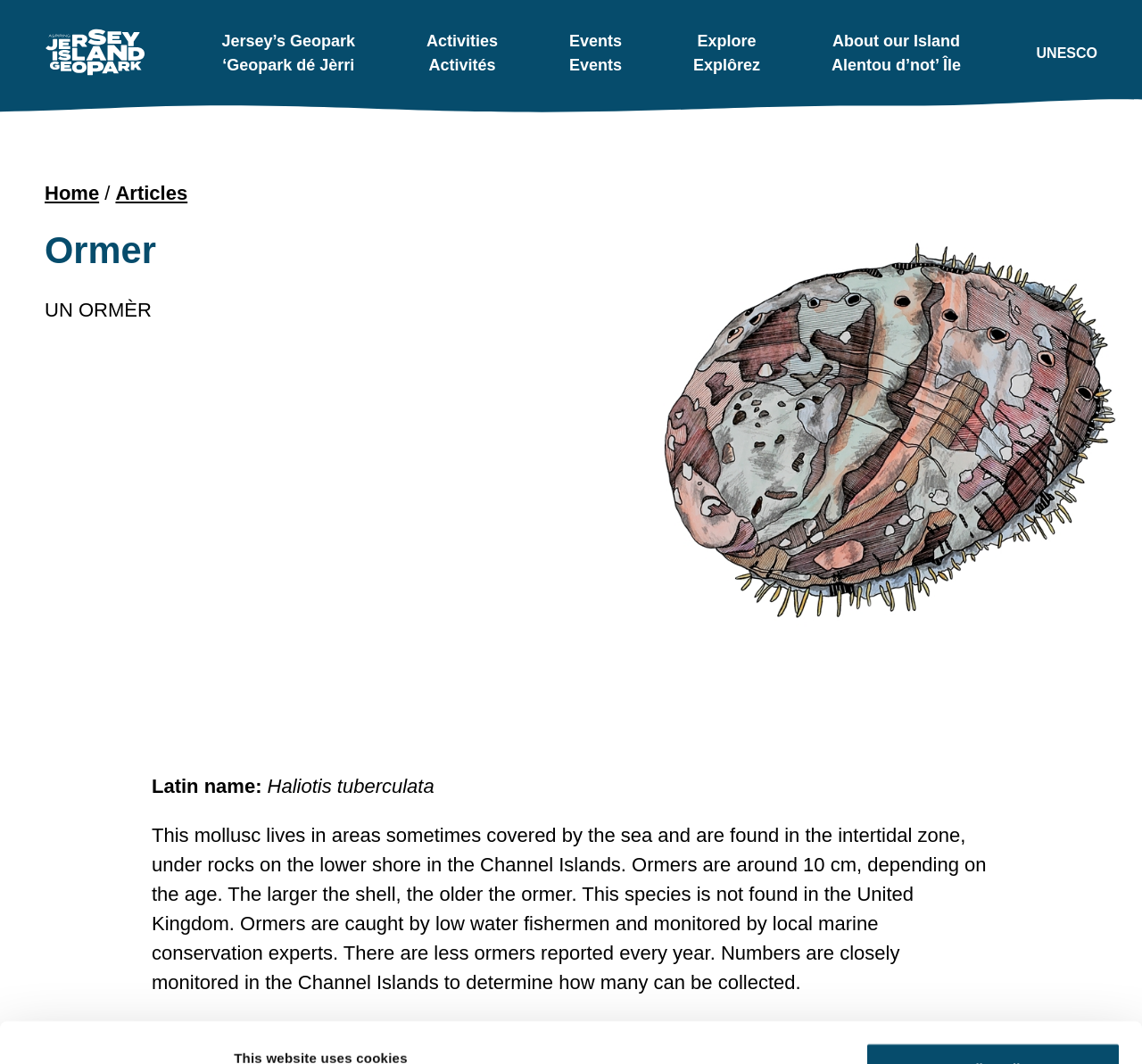Predict the bounding box of the UI element that fits this description: "About our IslandAlentou d’not’ Île".

[0.728, 0.028, 0.841, 0.073]